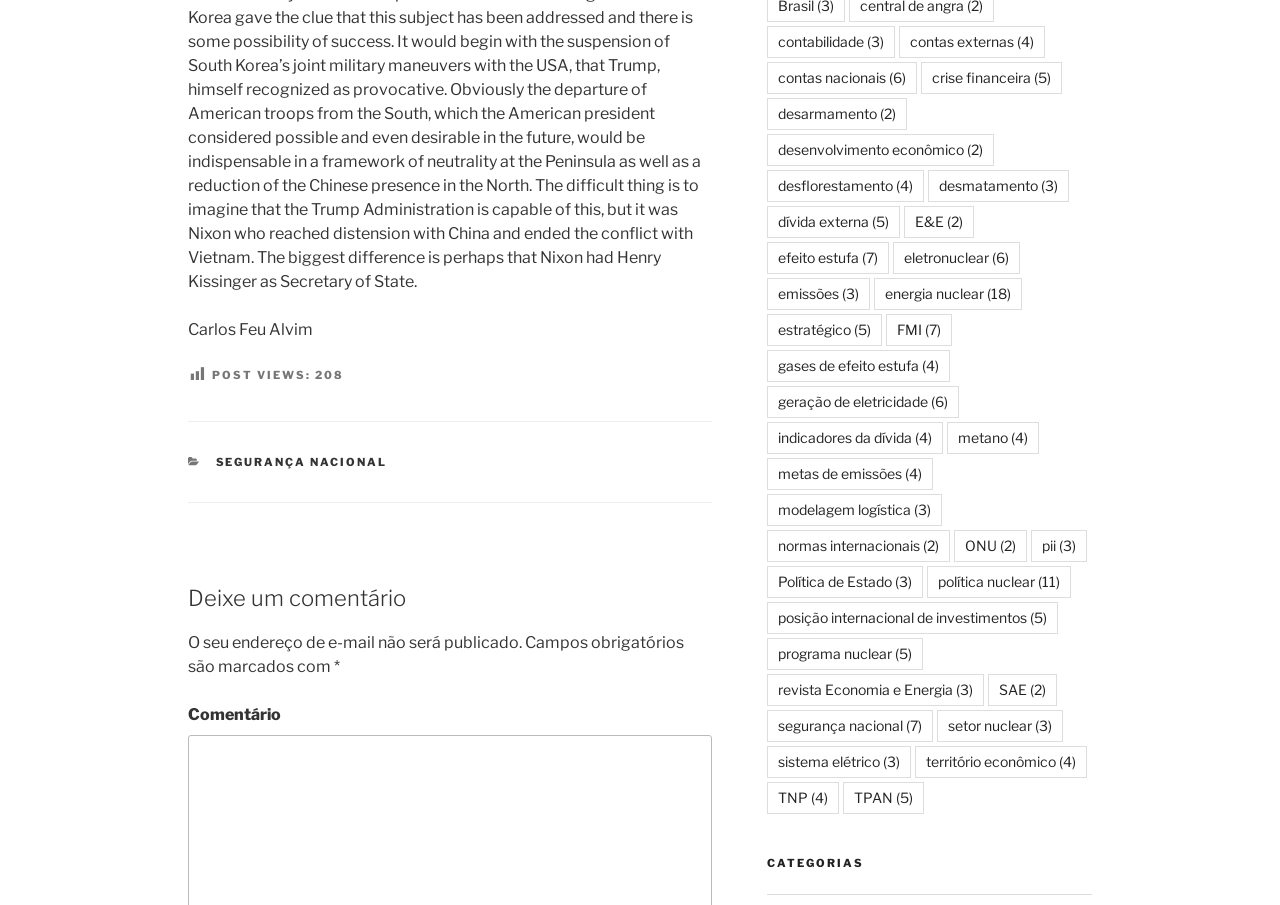Identify the bounding box coordinates for the UI element that matches this description: "metas de emissões (4)".

[0.599, 0.506, 0.729, 0.542]